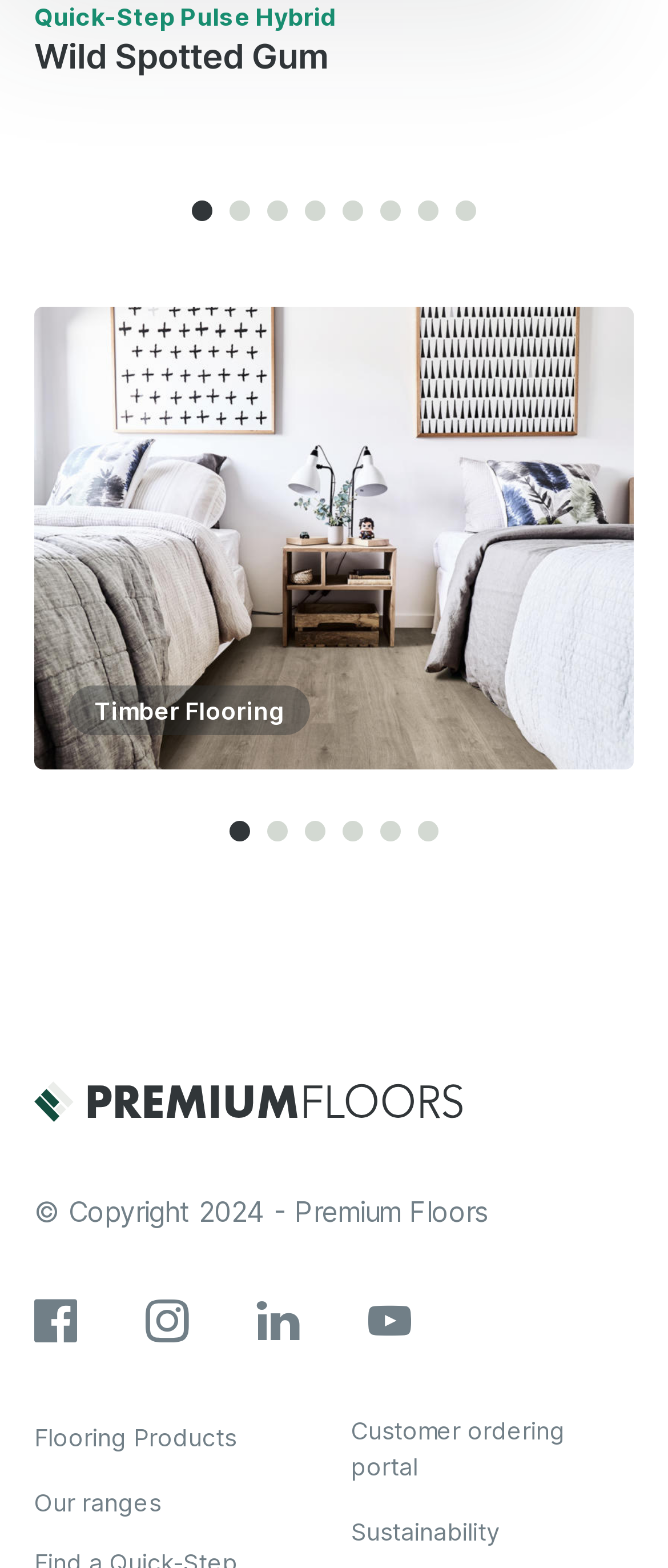Please specify the bounding box coordinates of the element that should be clicked to execute the given instruction: 'View Timber Flooring'. Ensure the coordinates are four float numbers between 0 and 1, expressed as [left, top, right, bottom].

[0.051, 0.196, 0.949, 0.491]